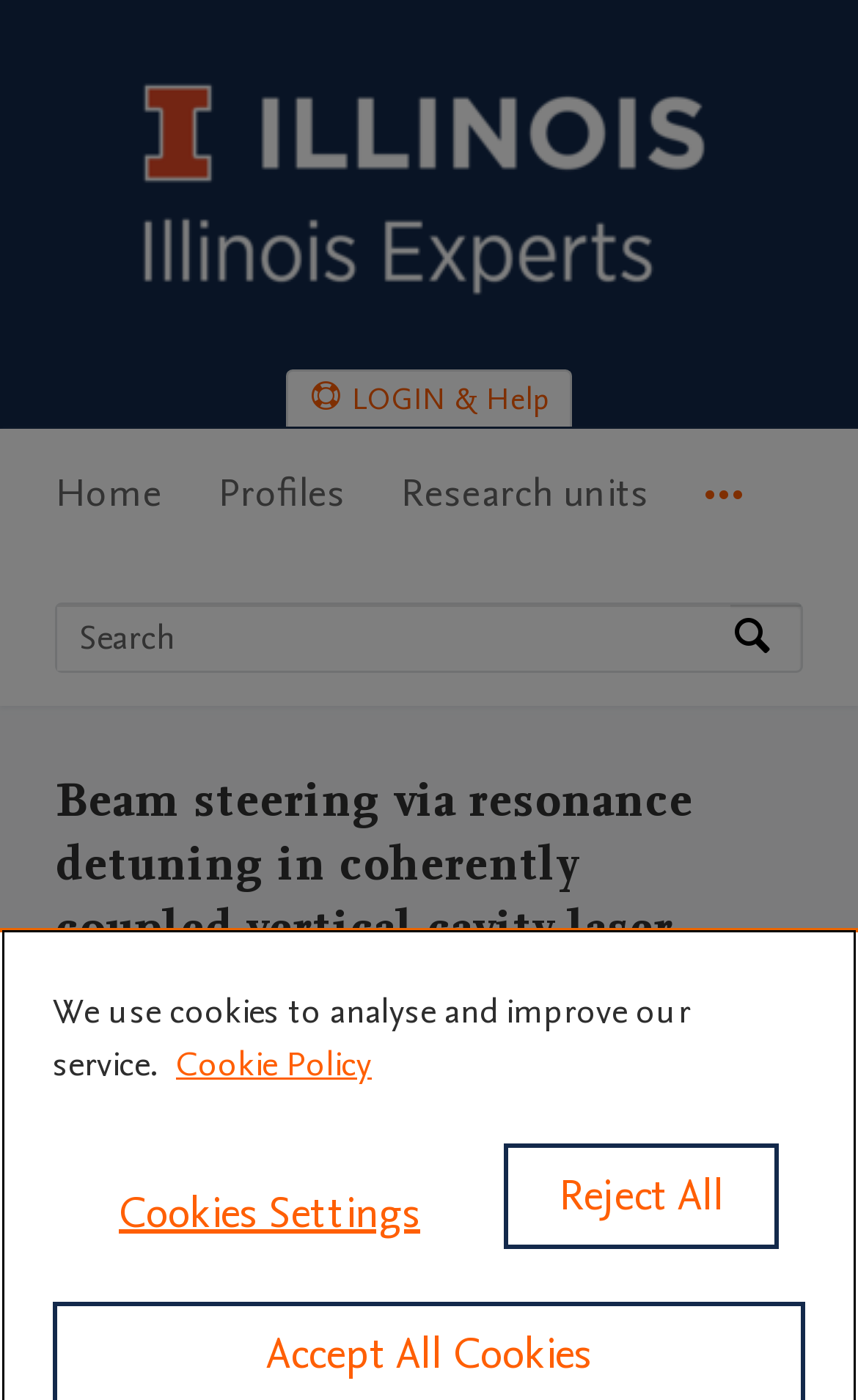How many authors are listed for this research output?
Please analyze the image and answer the question with as much detail as possible.

I counted the number of authors listed on the webpage, which includes Matthew T. Johnson, Dominic F. Siriani, Meng Peun Tan, and Kent D. Choquette.